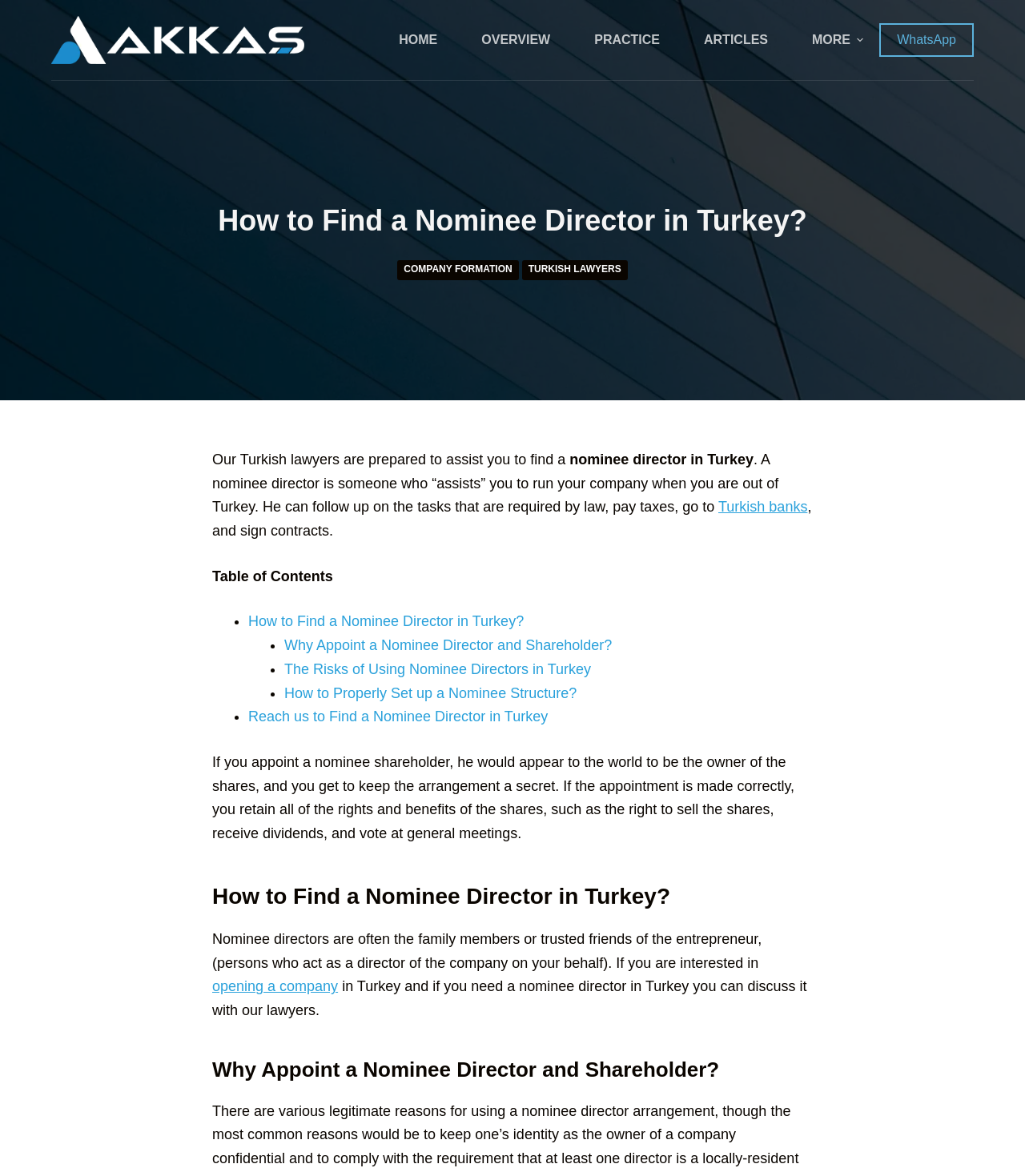Using the description "WhatsApp", predict the bounding box of the relevant HTML element.

[0.858, 0.02, 0.95, 0.048]